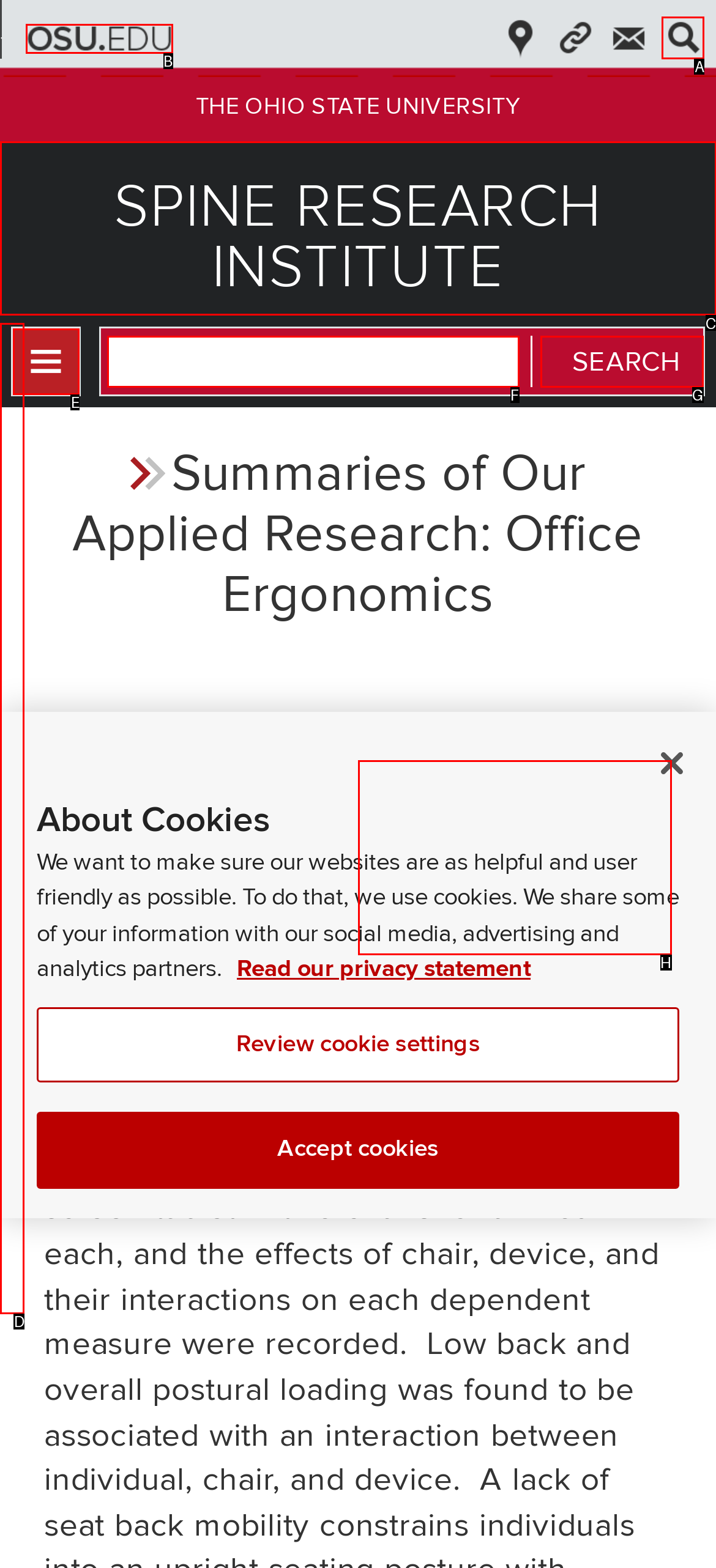Identify the correct lettered option to click in order to perform this task: View the article about office ergonomics. Respond with the letter.

H